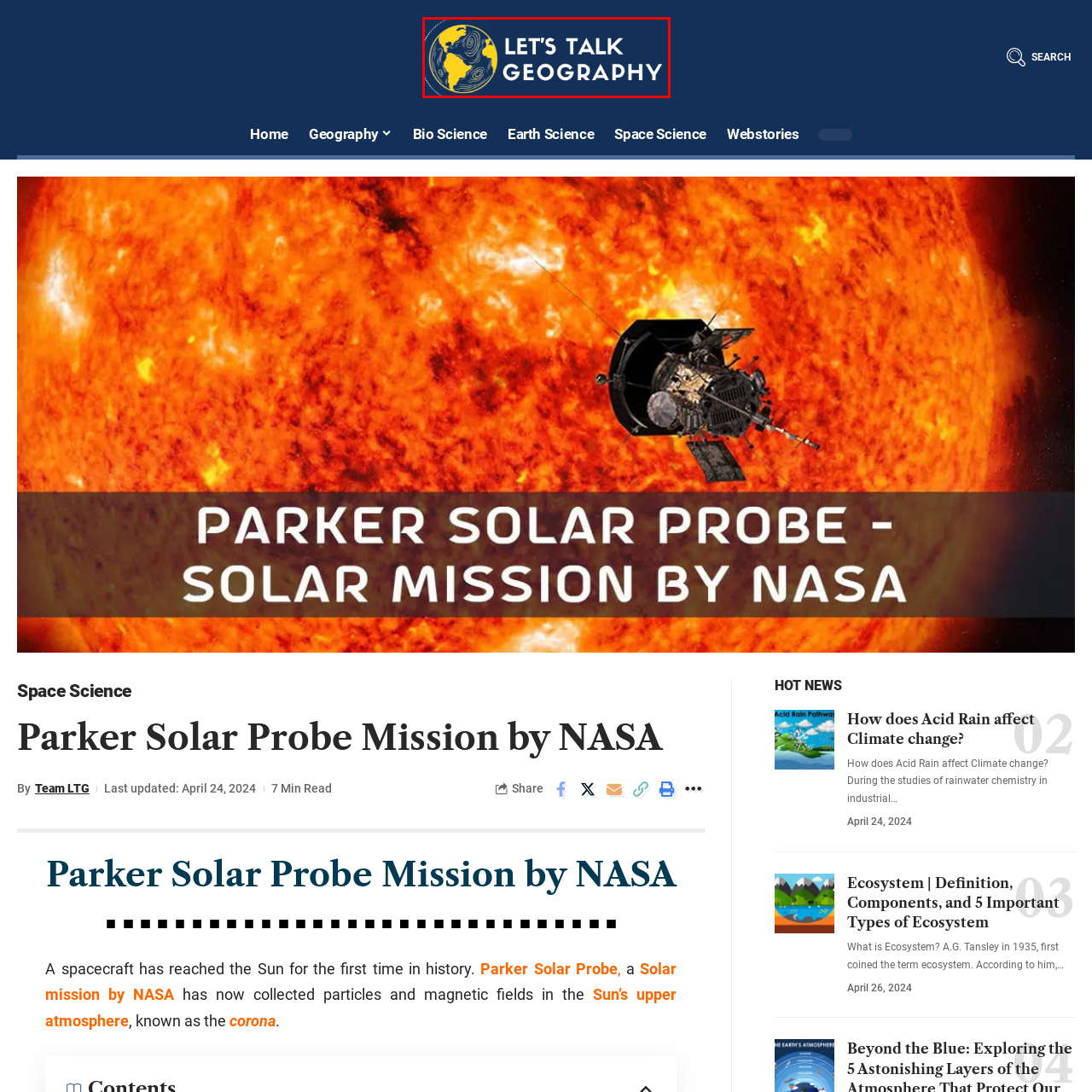What is the color of the text 'LET'S TALK GEOGRAPHY'?
Study the area inside the red bounding box in the image and answer the question in detail.

The color of the text 'LET'S TALK GEOGRAPHY' is white because the caption states that the text is in 'bold, white' font, indicating that the text has a white color.